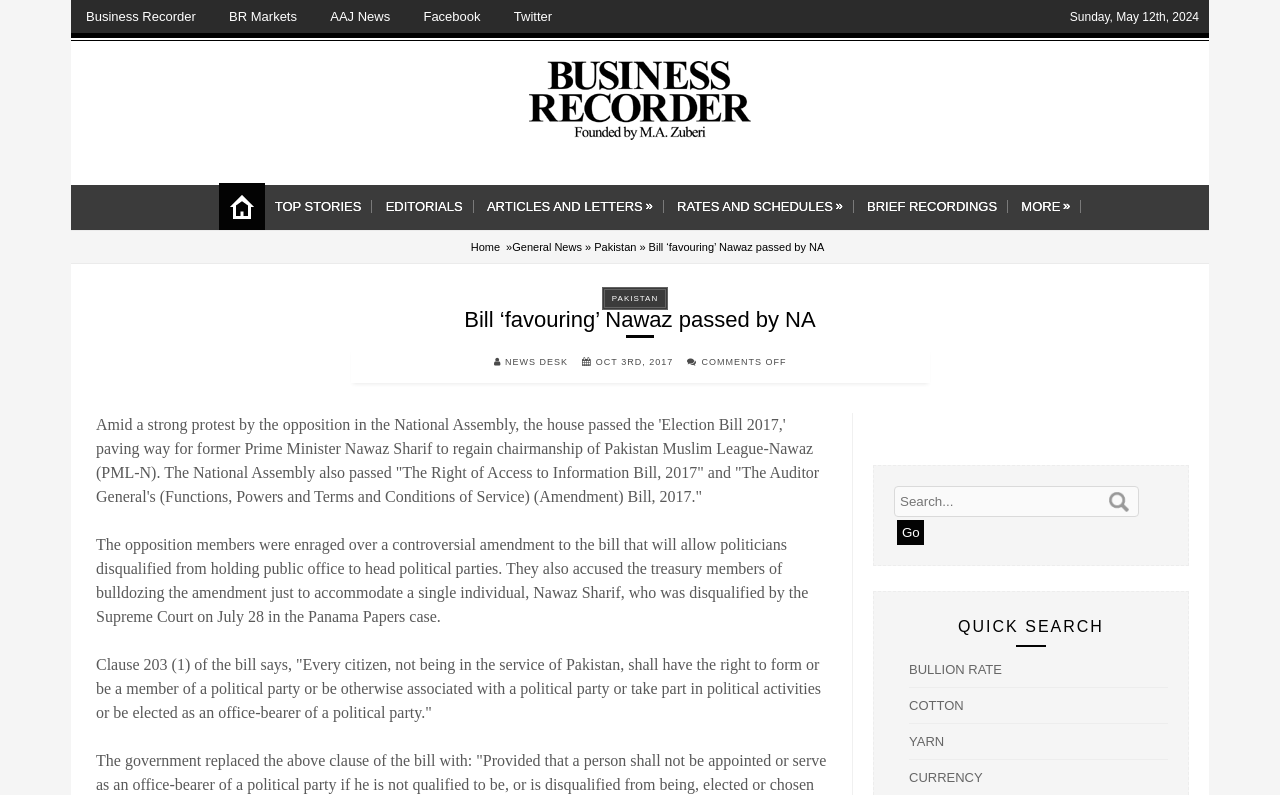Find the bounding box coordinates of the clickable area required to complete the following action: "Search for something".

[0.698, 0.611, 0.89, 0.65]